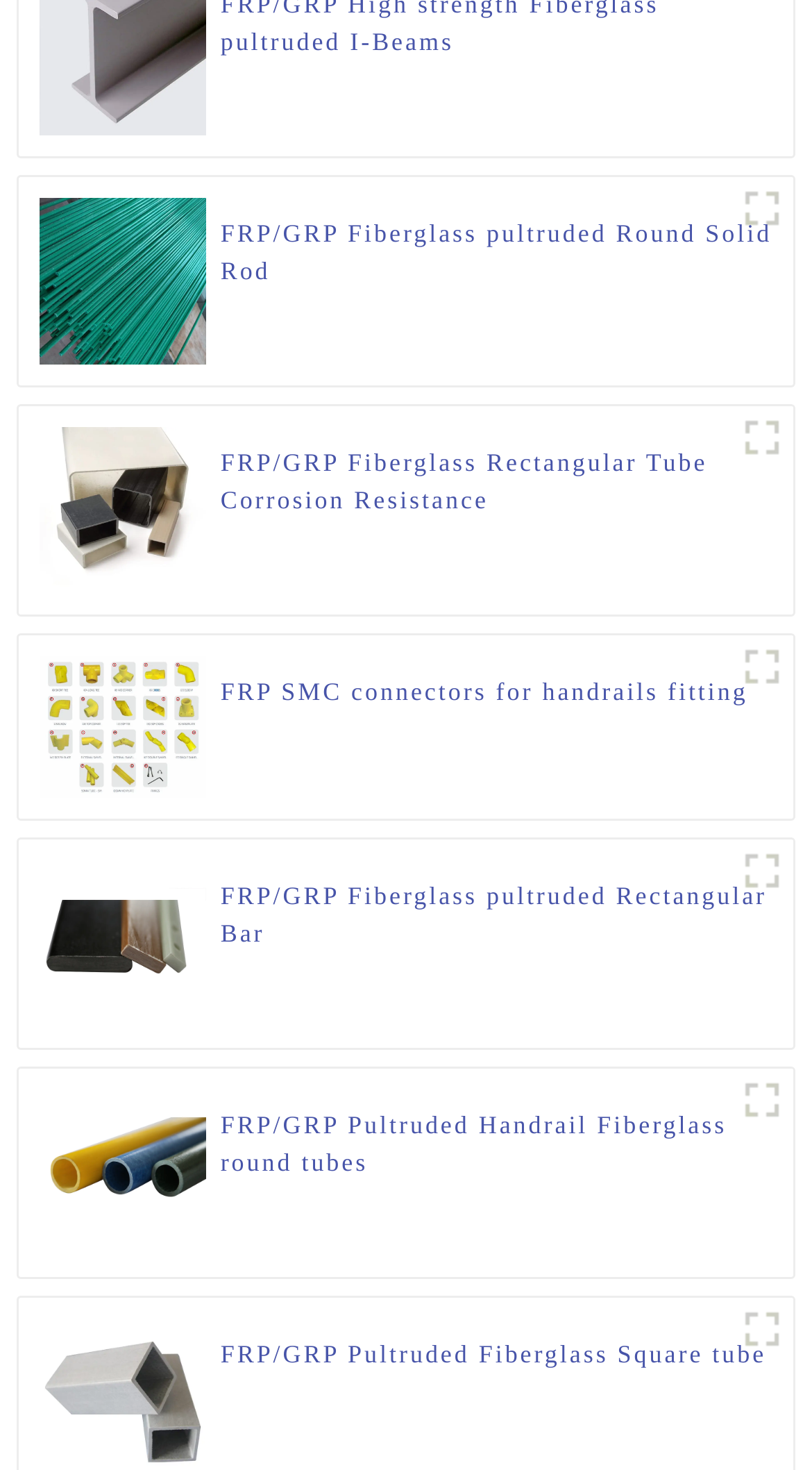Determine the bounding box coordinates of the element that should be clicked to execute the following command: "Explore JXG2".

[0.048, 0.337, 0.254, 0.356]